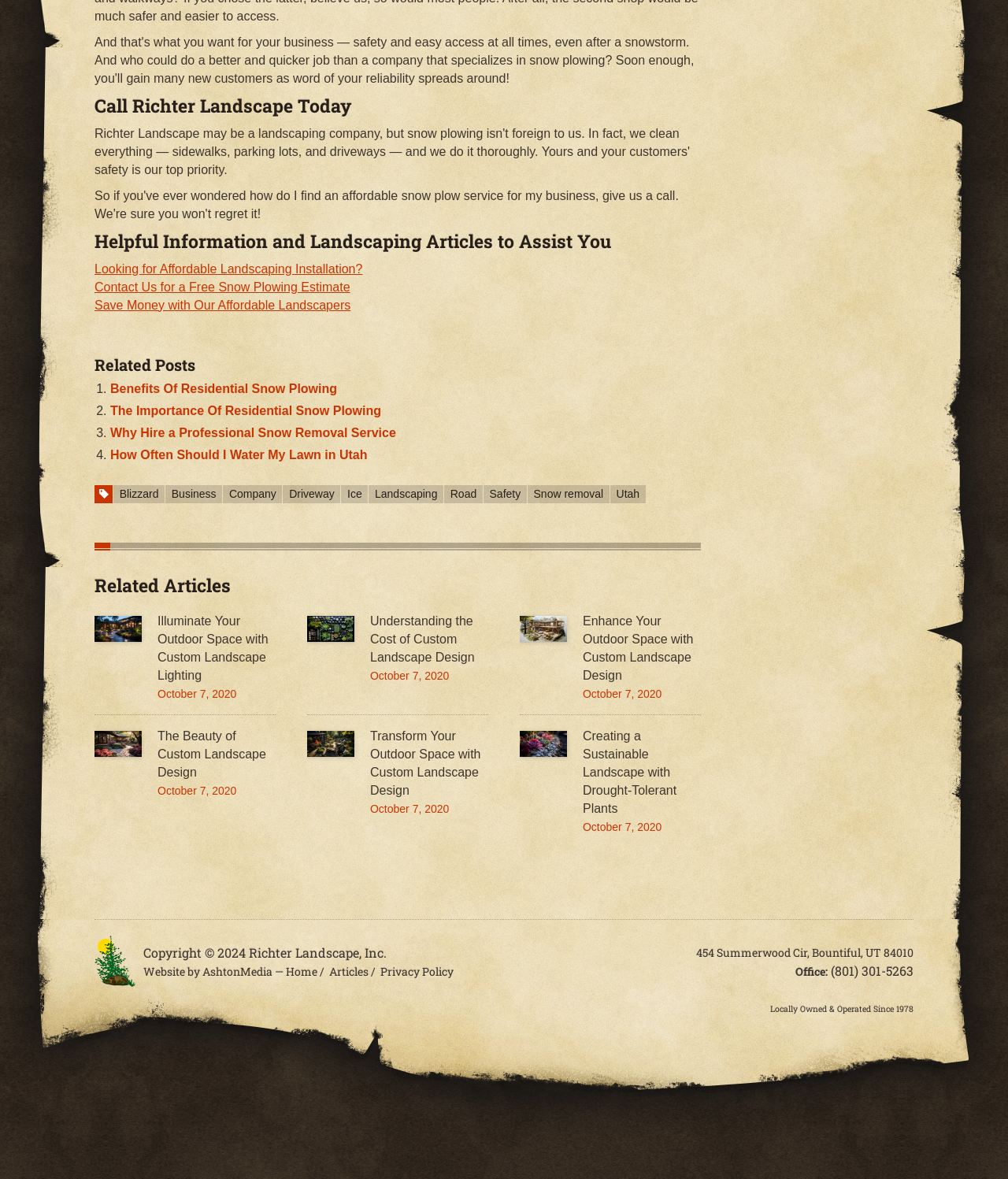How many related articles are listed on the webpage?
Using the picture, provide a one-word or short phrase answer.

4